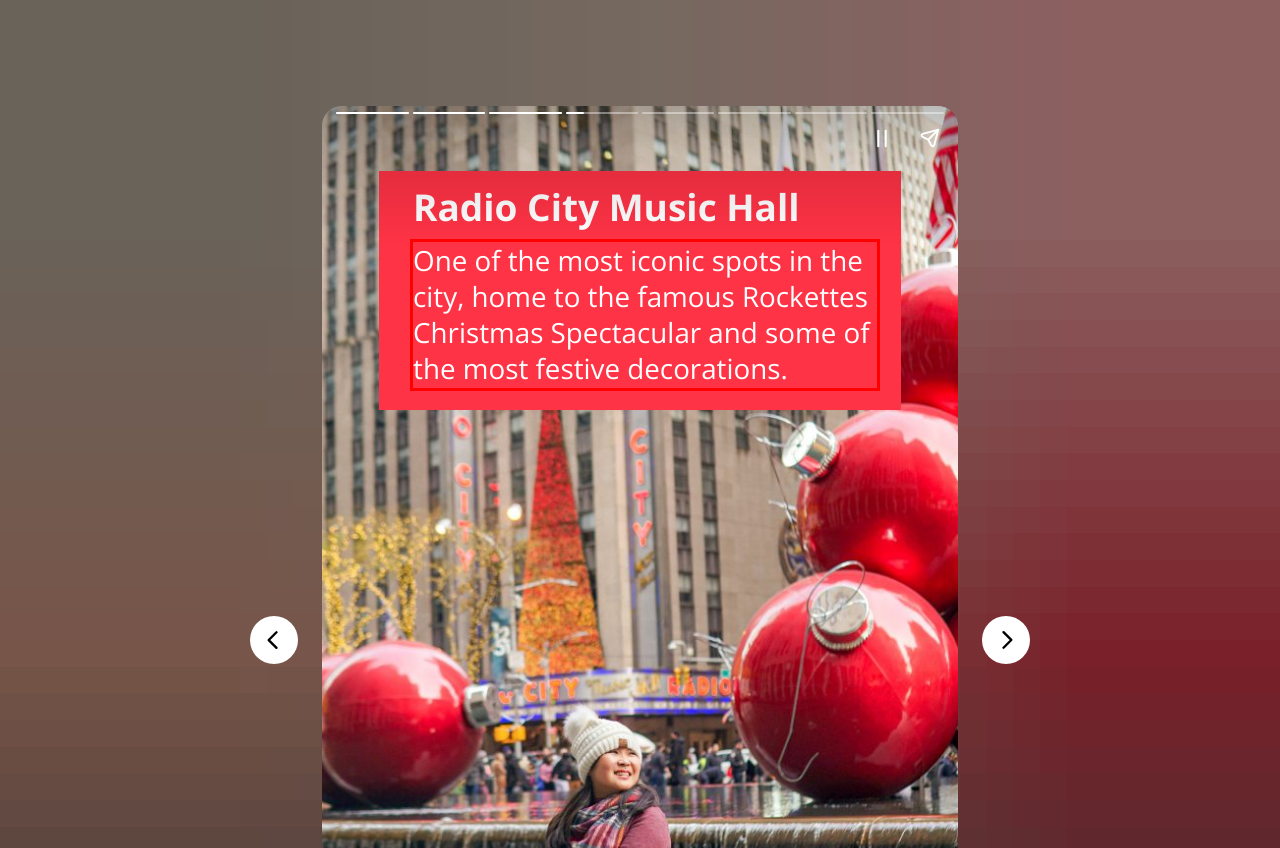Identify the text inside the red bounding box in the provided webpage screenshot and transcribe it.

One of the most iconic spots in the city, home to the famous Rockettes Christmas Spectacular and some of the most festive decorations.